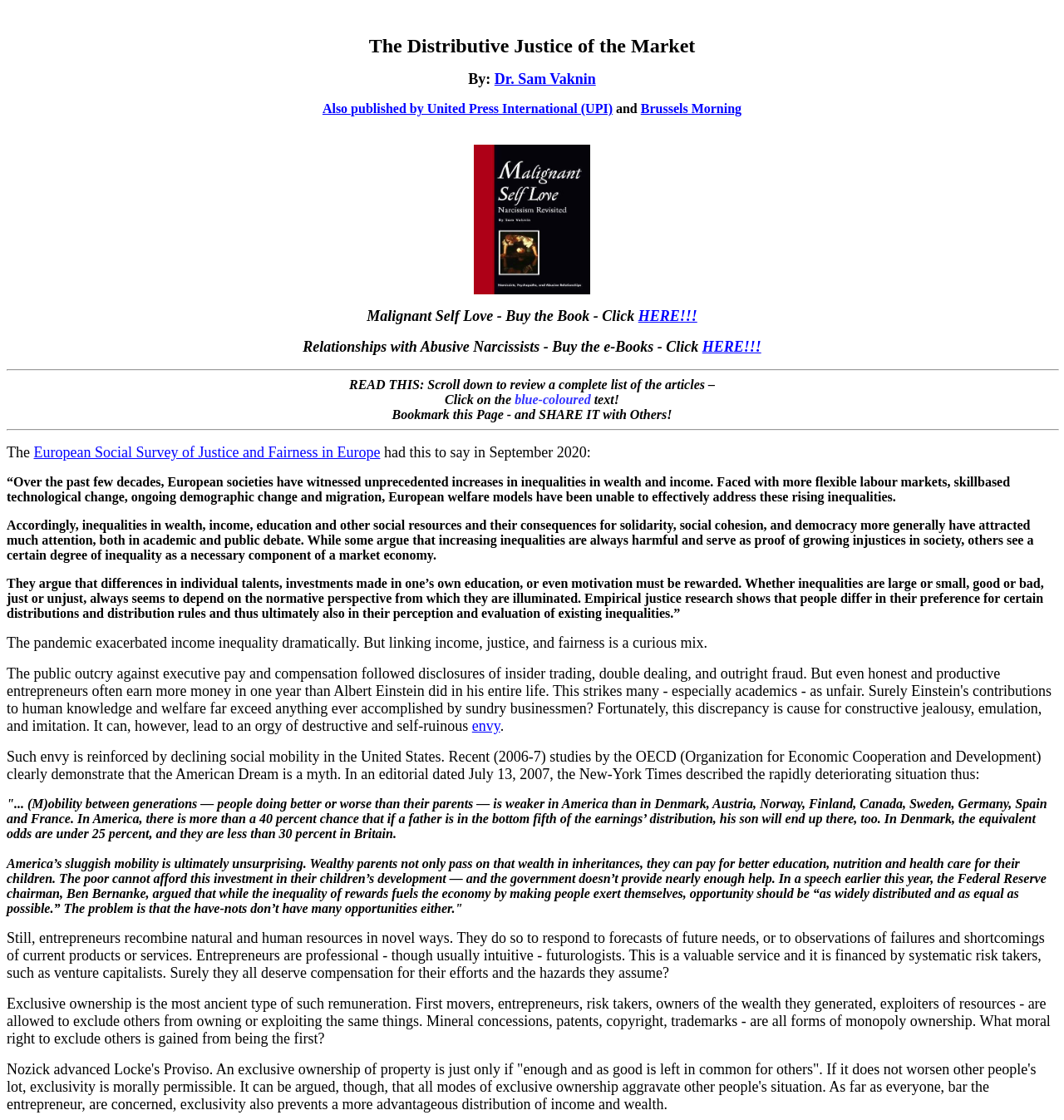What is the topic of the article?
Please provide an in-depth and detailed response to the question.

The topic of the article is inferred from the title of the webpage, 'The Distributive Justice of the Market', which suggests that the article discusses the concept of distributive justice in the context of the market economy.